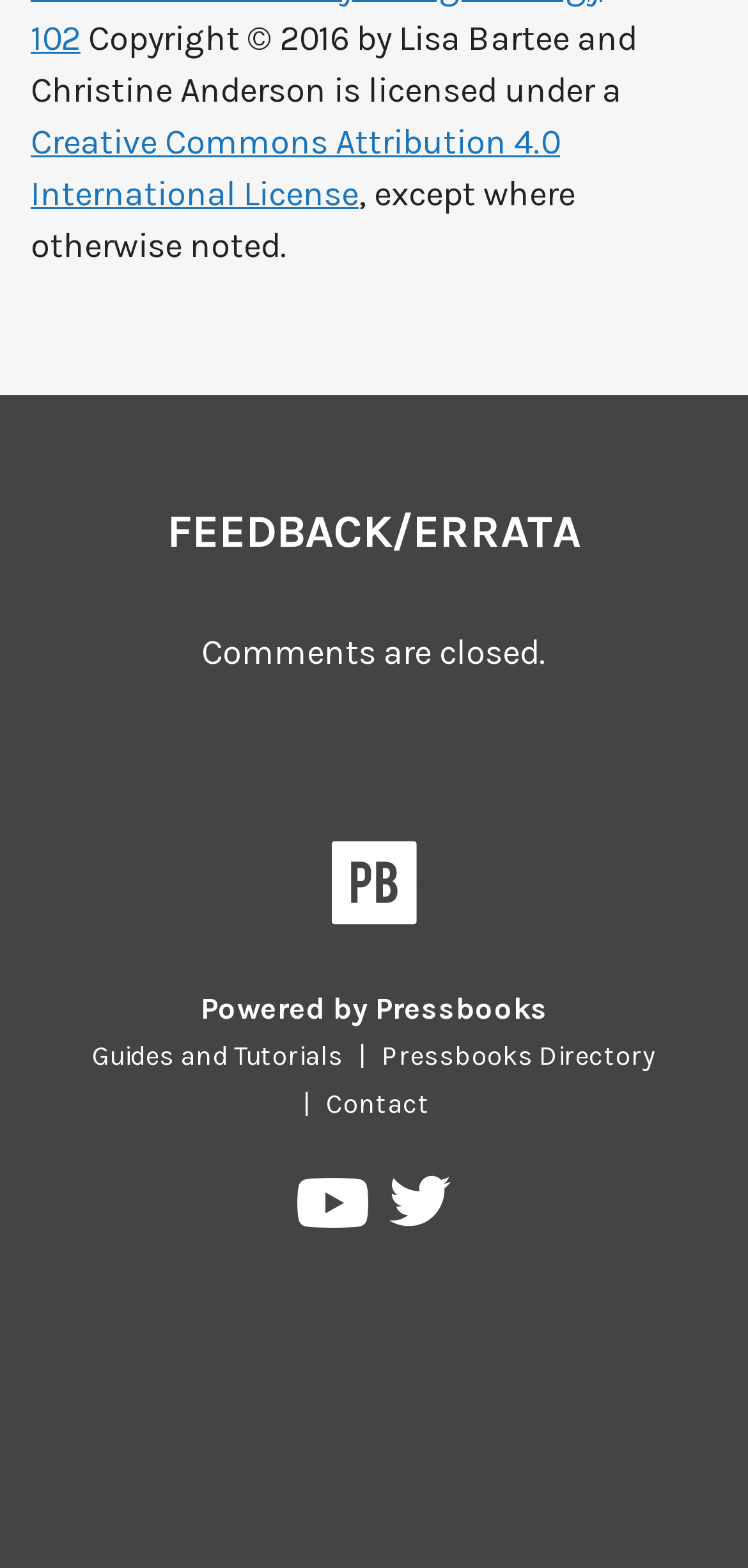Can you provide the bounding box coordinates for the element that should be clicked to implement the instruction: "Click the Dodbuzz Logo Header"?

None